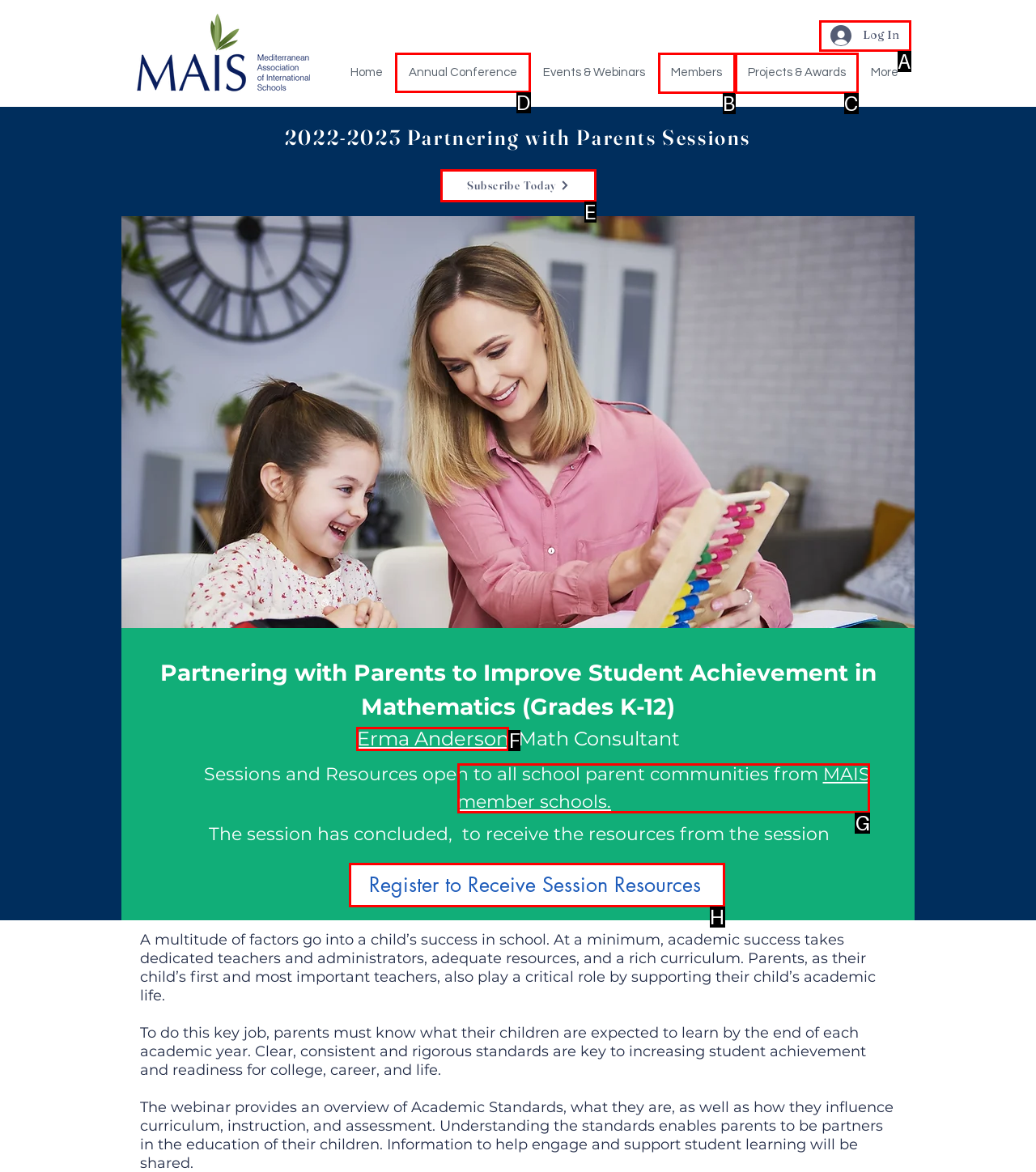Identify the correct letter of the UI element to click for this task: View the Annual Conference page
Respond with the letter from the listed options.

D